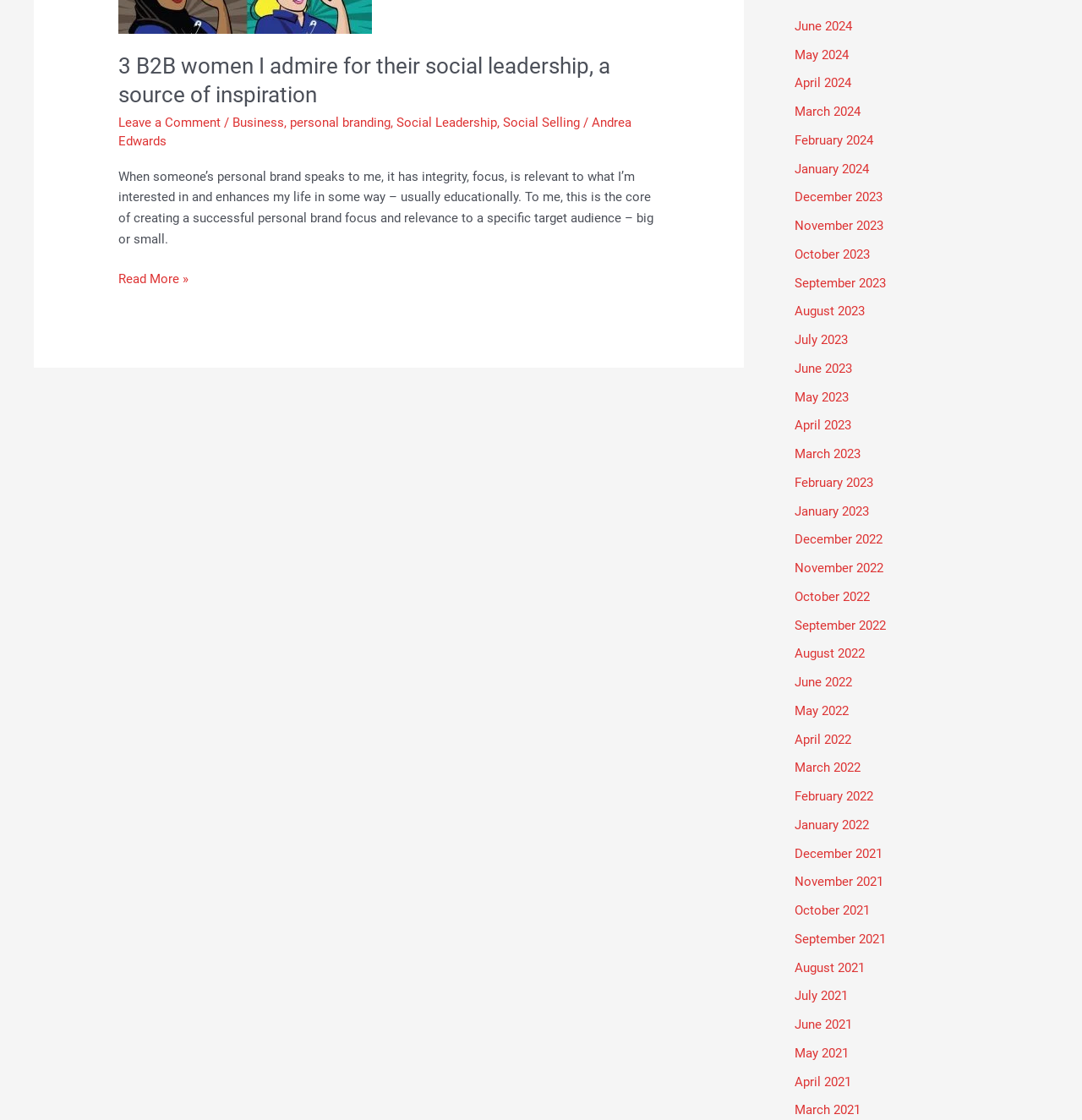What is the name of the first woman mentioned in the article?
Give a one-word or short phrase answer based on the image.

Andrea Edwards